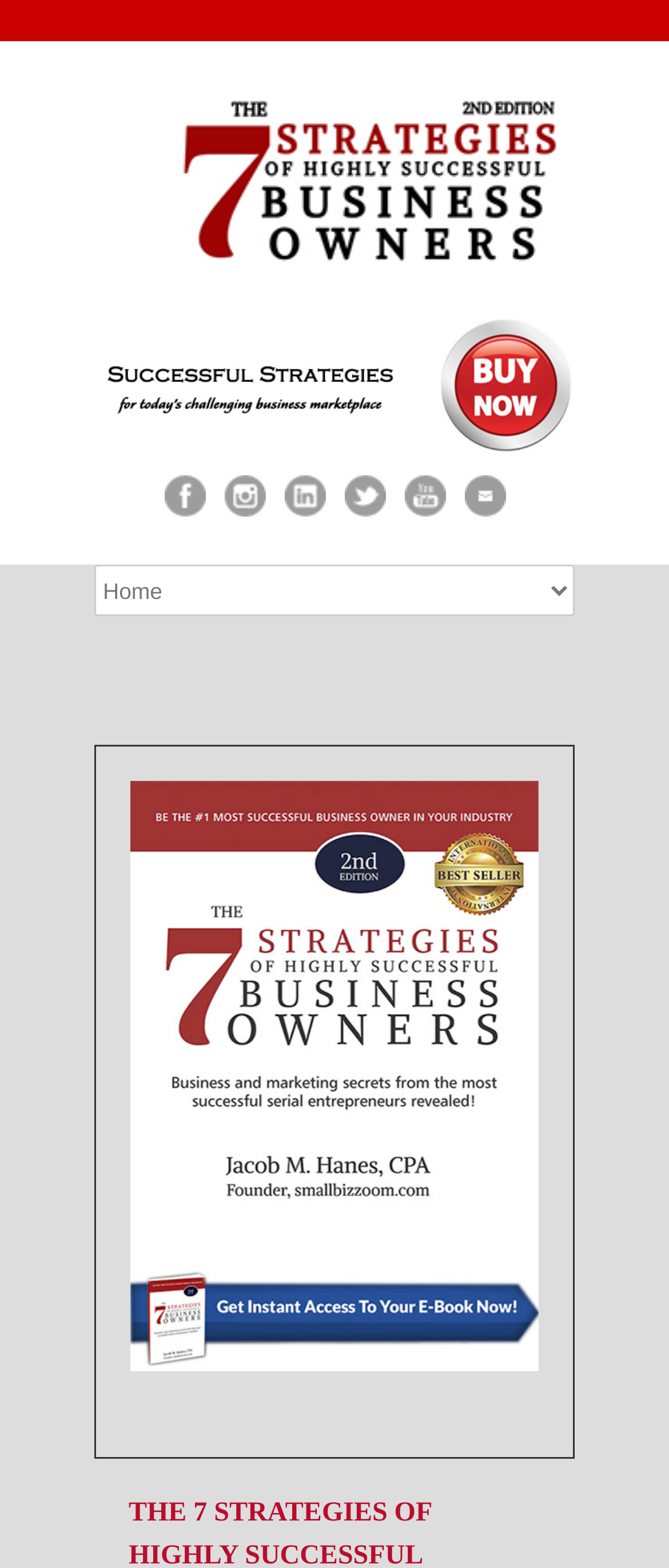Please specify the bounding box coordinates of the region to click in order to perform the following instruction: "Open the email link".

[0.694, 0.303, 0.755, 0.33]